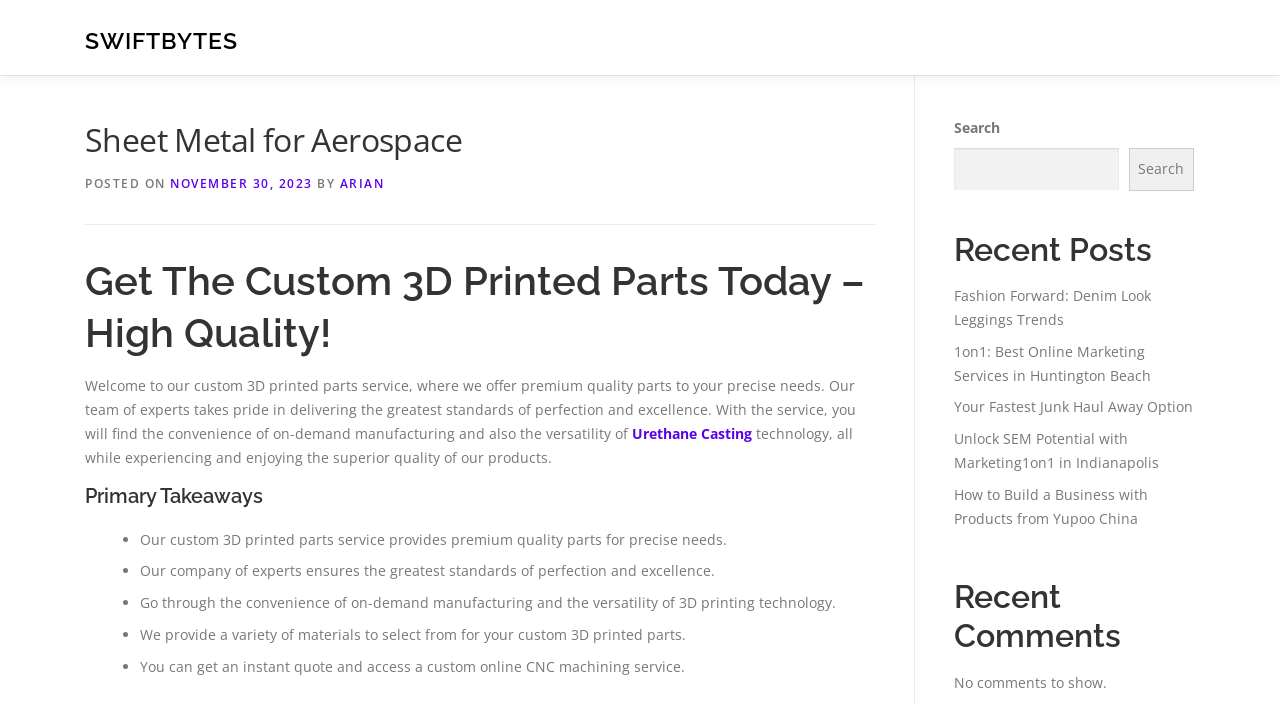Extract the bounding box coordinates for the described element: "Urethane Casting". The coordinates should be represented as four float numbers between 0 and 1: [left, top, right, bottom].

[0.494, 0.603, 0.588, 0.63]